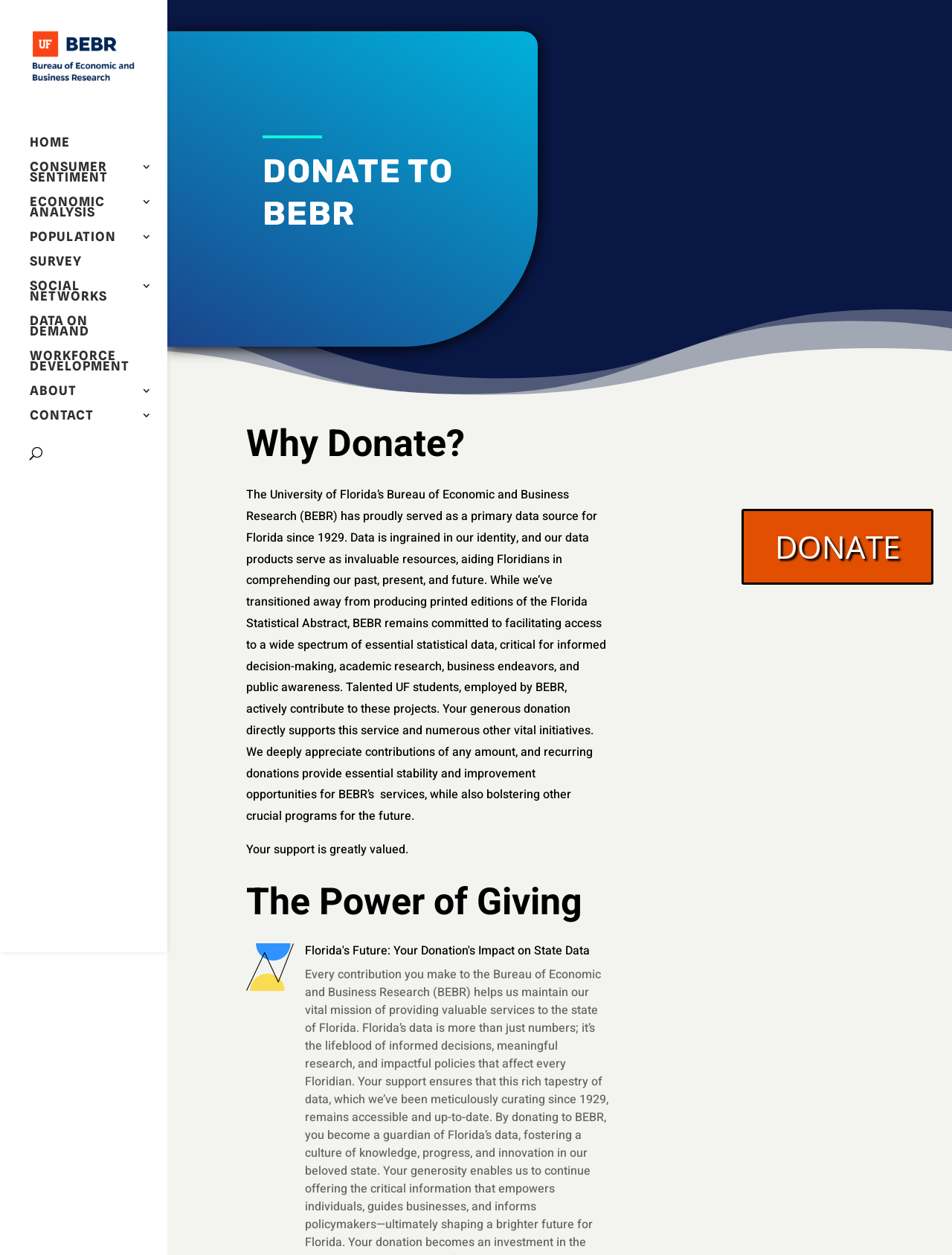Indicate the bounding box coordinates of the element that needs to be clicked to satisfy the following instruction: "learn about consumer sentiment". The coordinates should be four float numbers between 0 and 1, i.e., [left, top, right, bottom].

[0.031, 0.128, 0.176, 0.156]